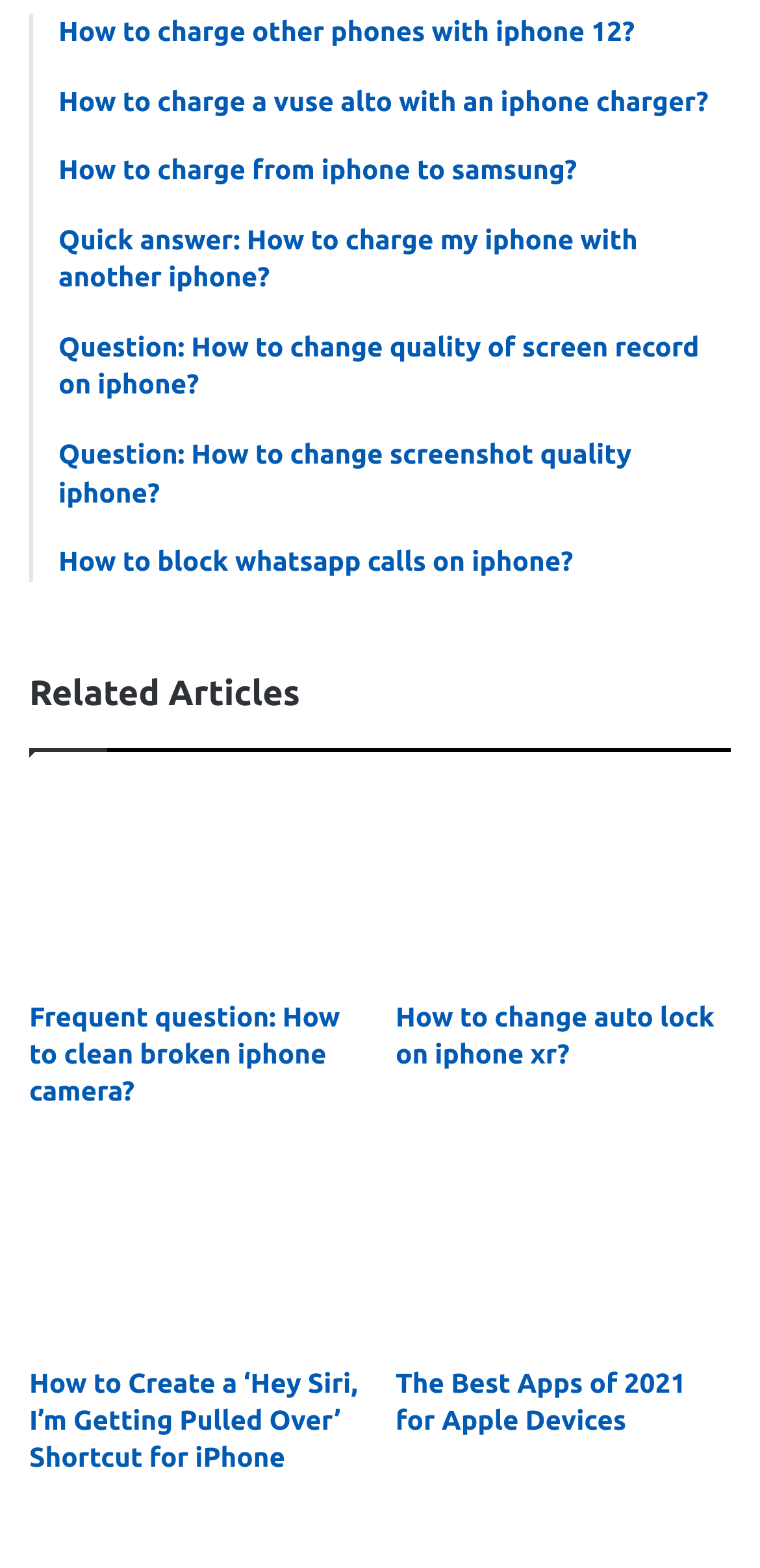What is the position of the 'Related Articles' heading?
Based on the image, give a one-word or short phrase answer.

Below the main links